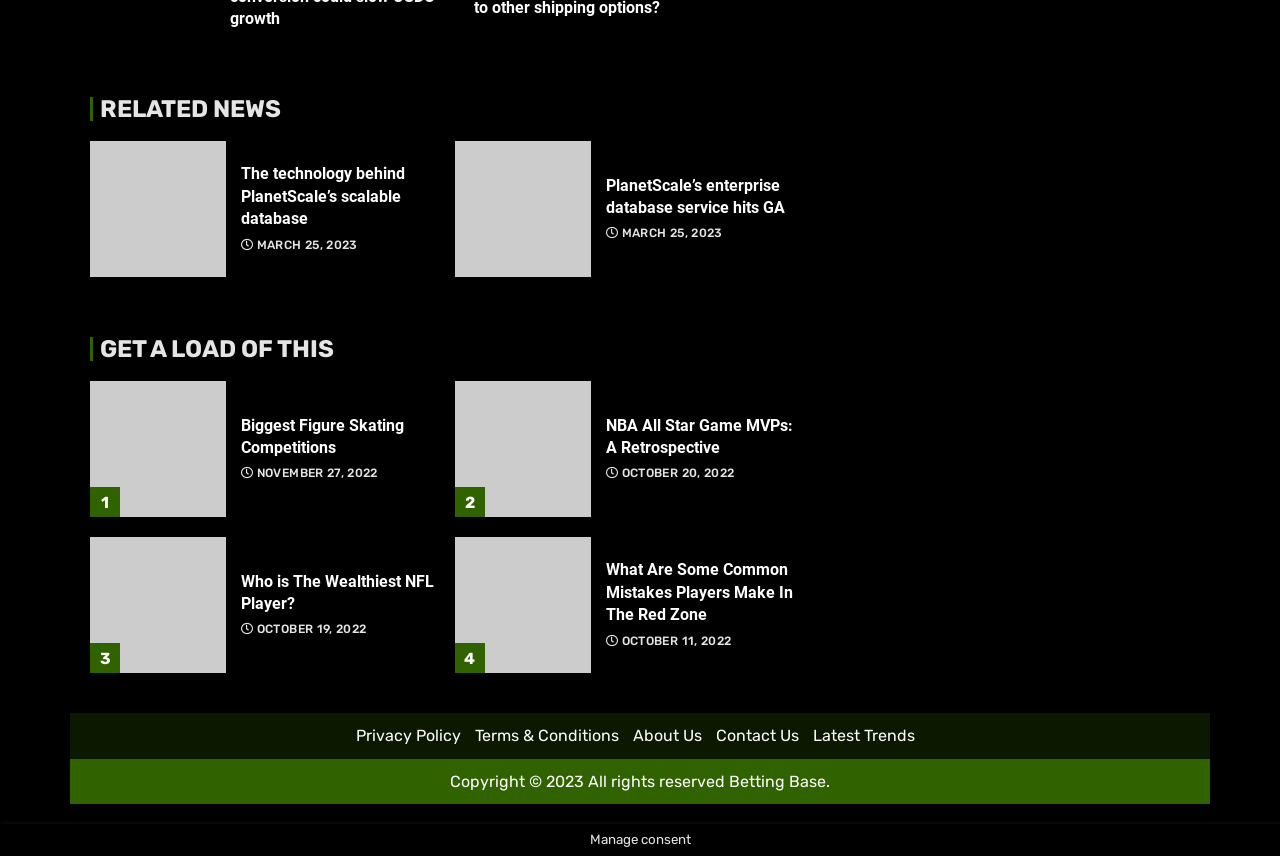What is the date of the article 'The technology behind PlanetScale’s scalable database'?
Look at the webpage screenshot and answer the question with a detailed explanation.

I found the date by looking at the StaticText element with the text 'MARCH 25, 2023' which is located near the heading 'The technology behind PlanetScale’s scalable database'.